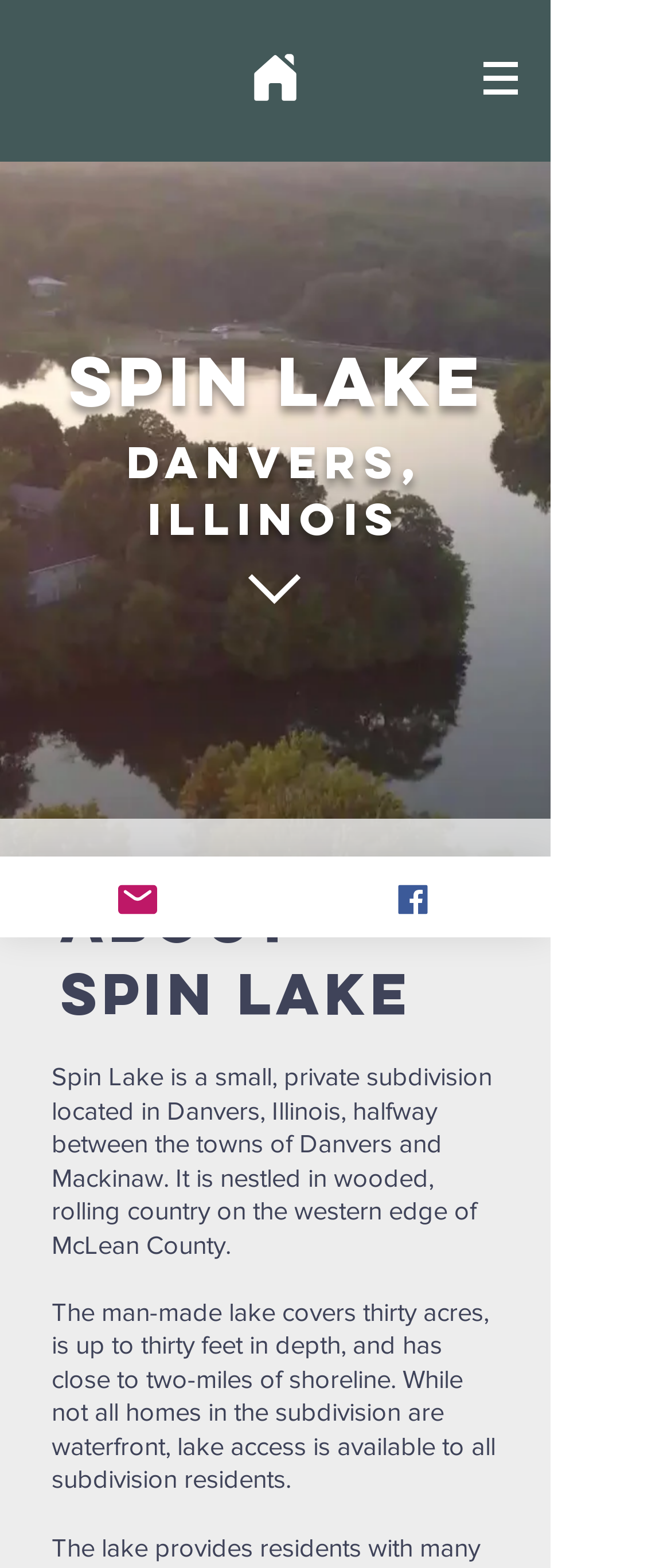Is lake access available to all residents?
Analyze the image and deliver a detailed answer to the question.

I found the answer by reading the static text 'While not all homes in the subdivision are waterfront, lake access is available to all subdivision residents.' which explicitly states that lake access is available to all residents.